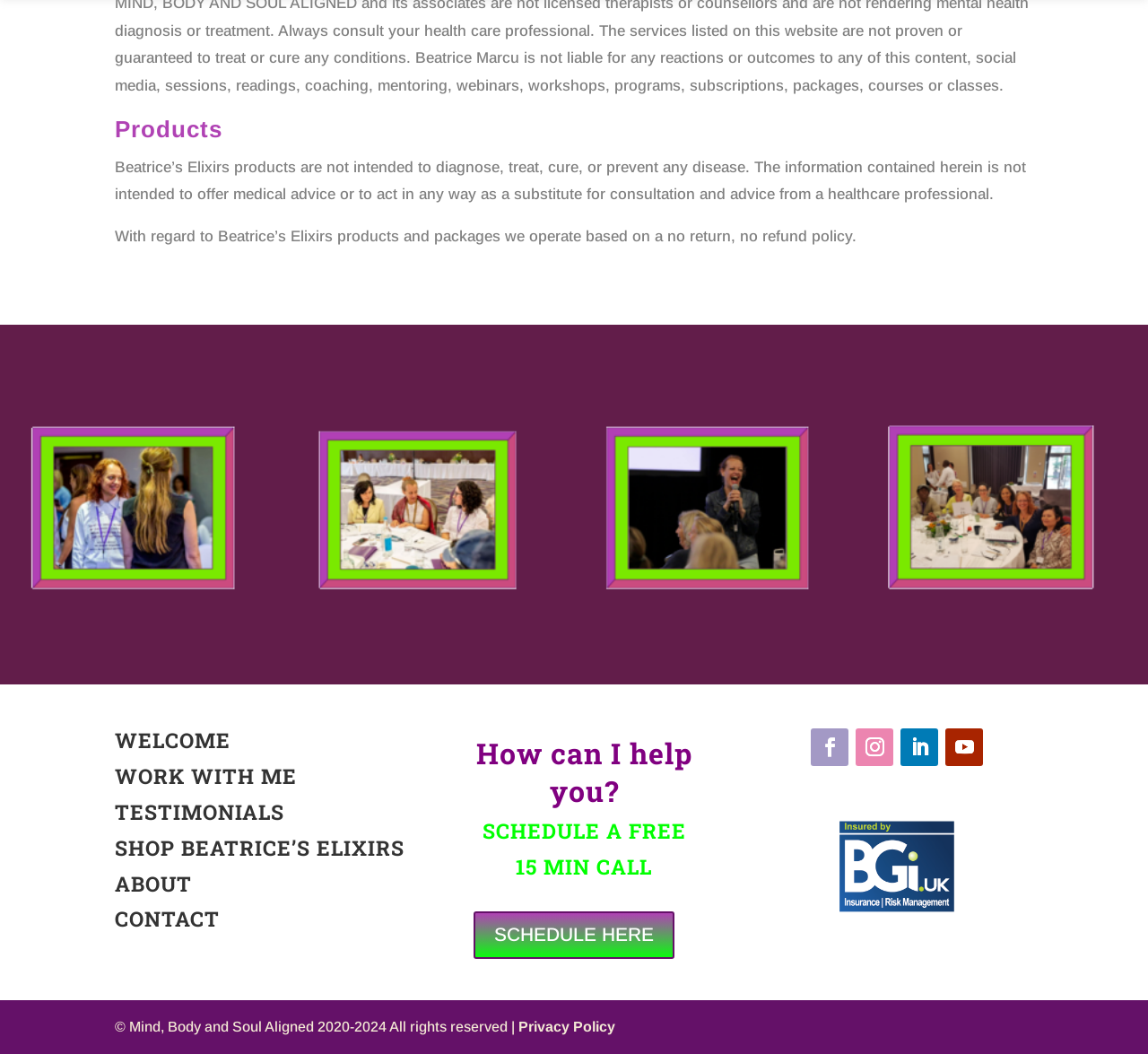Pinpoint the bounding box coordinates of the area that must be clicked to complete this instruction: "Click on the Facebook icon".

[0.706, 0.691, 0.739, 0.727]